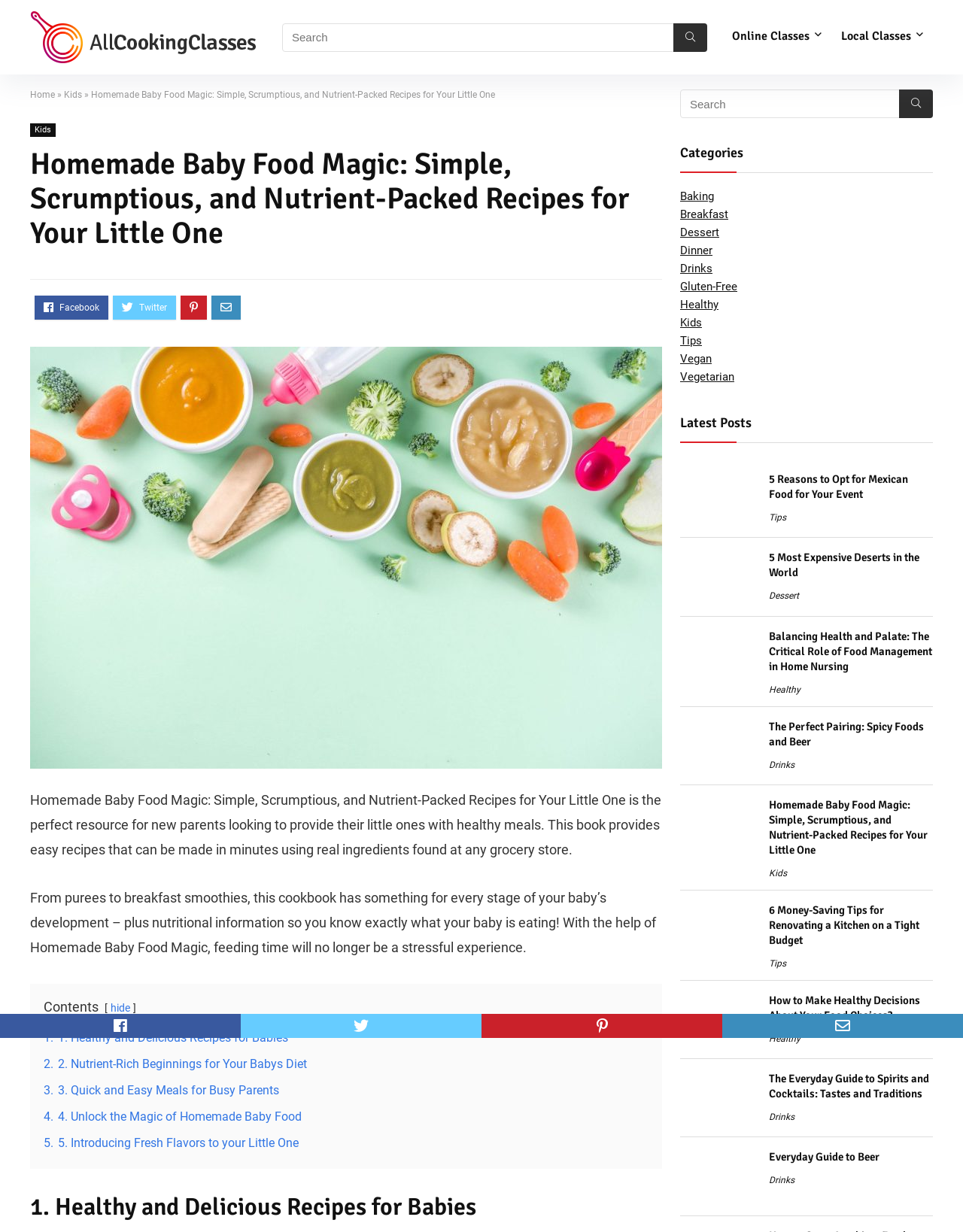Refer to the screenshot and answer the following question in detail:
How many recipes are listed under the 'Contents' section?

There are 5 recipes listed under the 'Contents' section, which are '1. Healthy and Delicious Recipes for Babies', '2. Nutrient-Rich Beginnings for Your Baby's Diet', '3. Quick and Easy Meals for Busy Parents', '4. Unlock the Magic of Homemade Baby Food', and '5. Introducing Fresh Flavors to your Little One'.